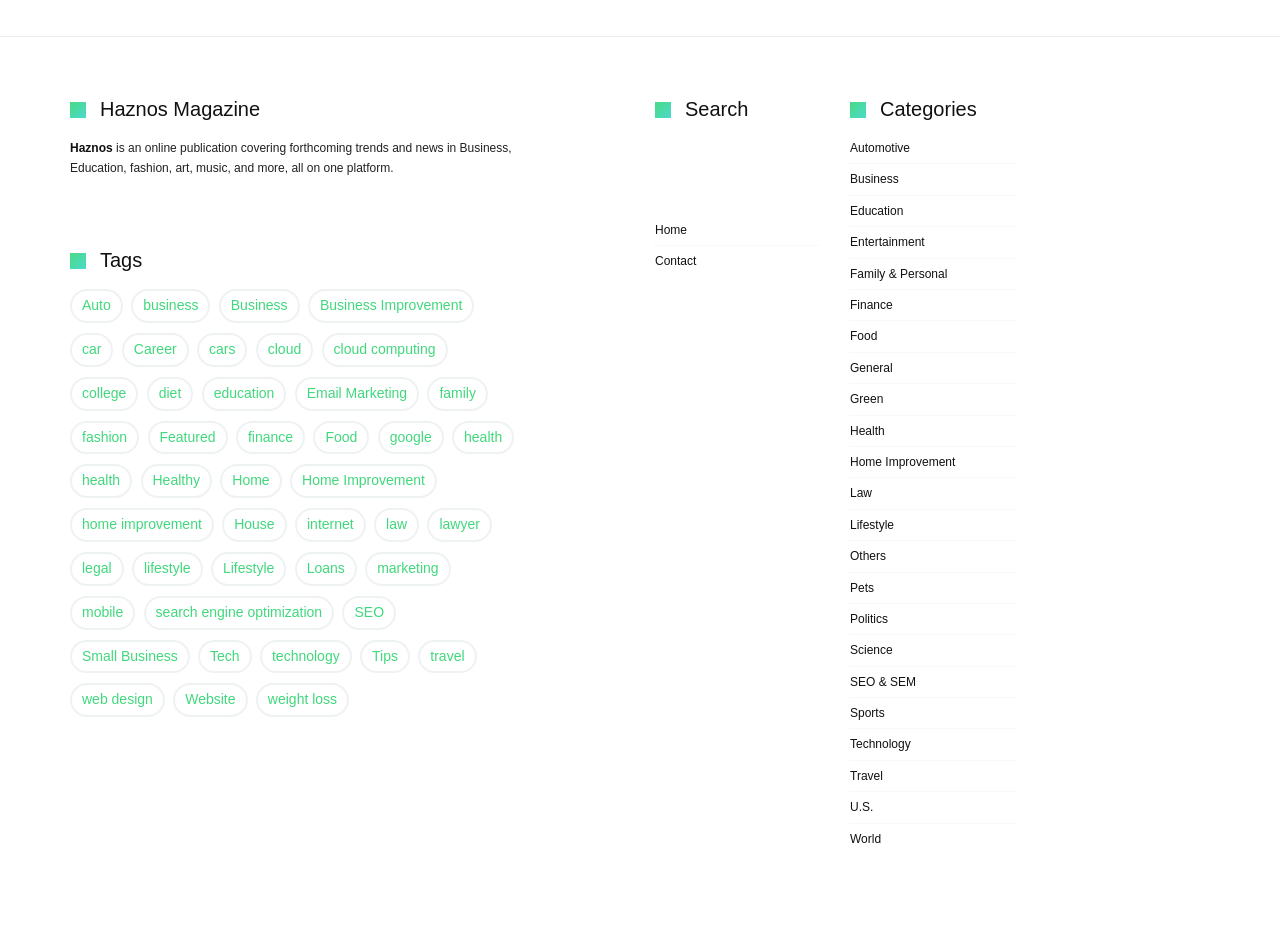Please identify the bounding box coordinates of the clickable element to fulfill the following instruction: "Go to the 'Home' page". The coordinates should be four float numbers between 0 and 1, i.e., [left, top, right, bottom].

[0.512, 0.241, 0.537, 0.256]